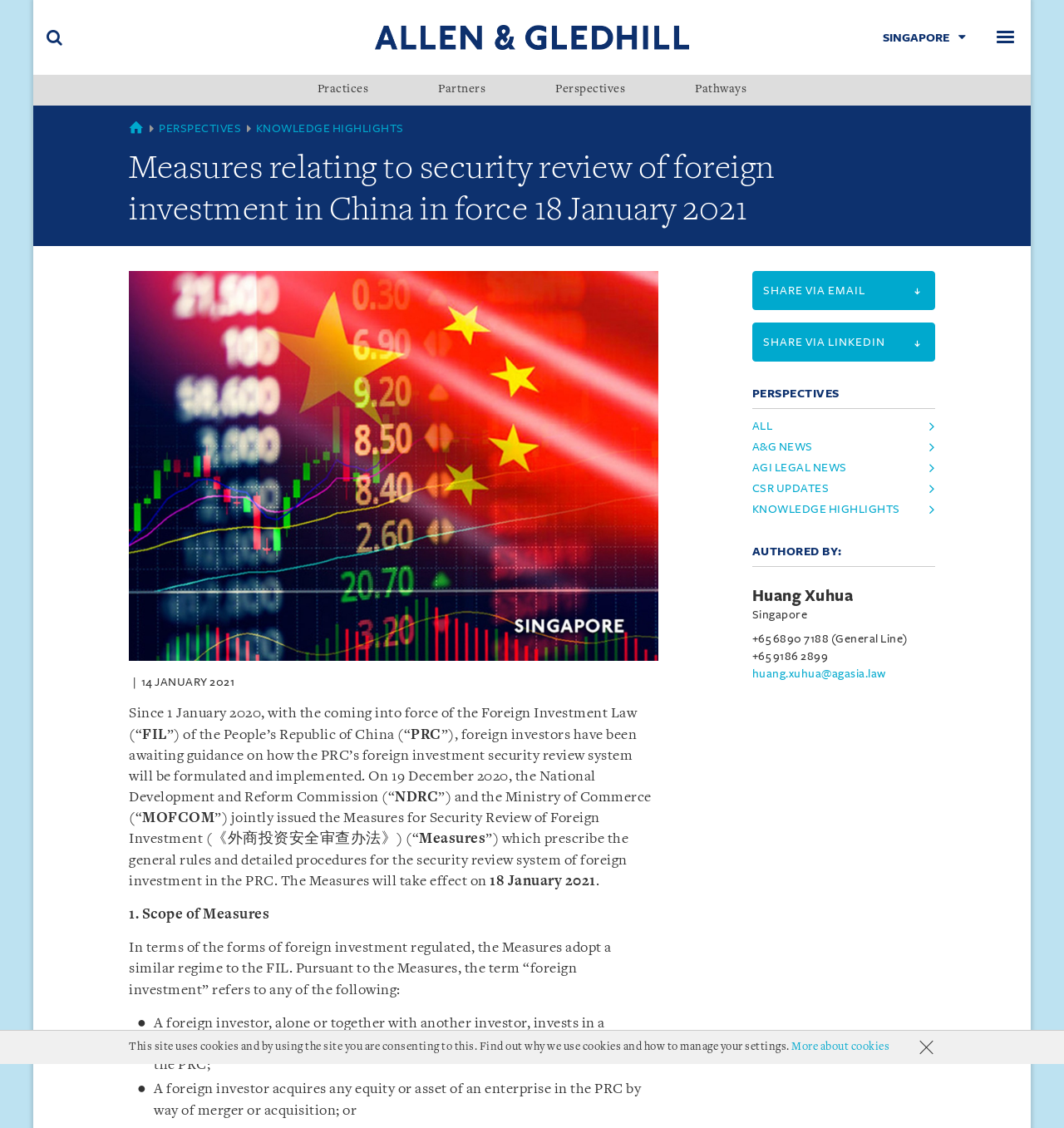Please identify the coordinates of the bounding box for the clickable region that will accomplish this instruction: "Read Perspectives".

[0.489, 0.066, 0.62, 0.094]